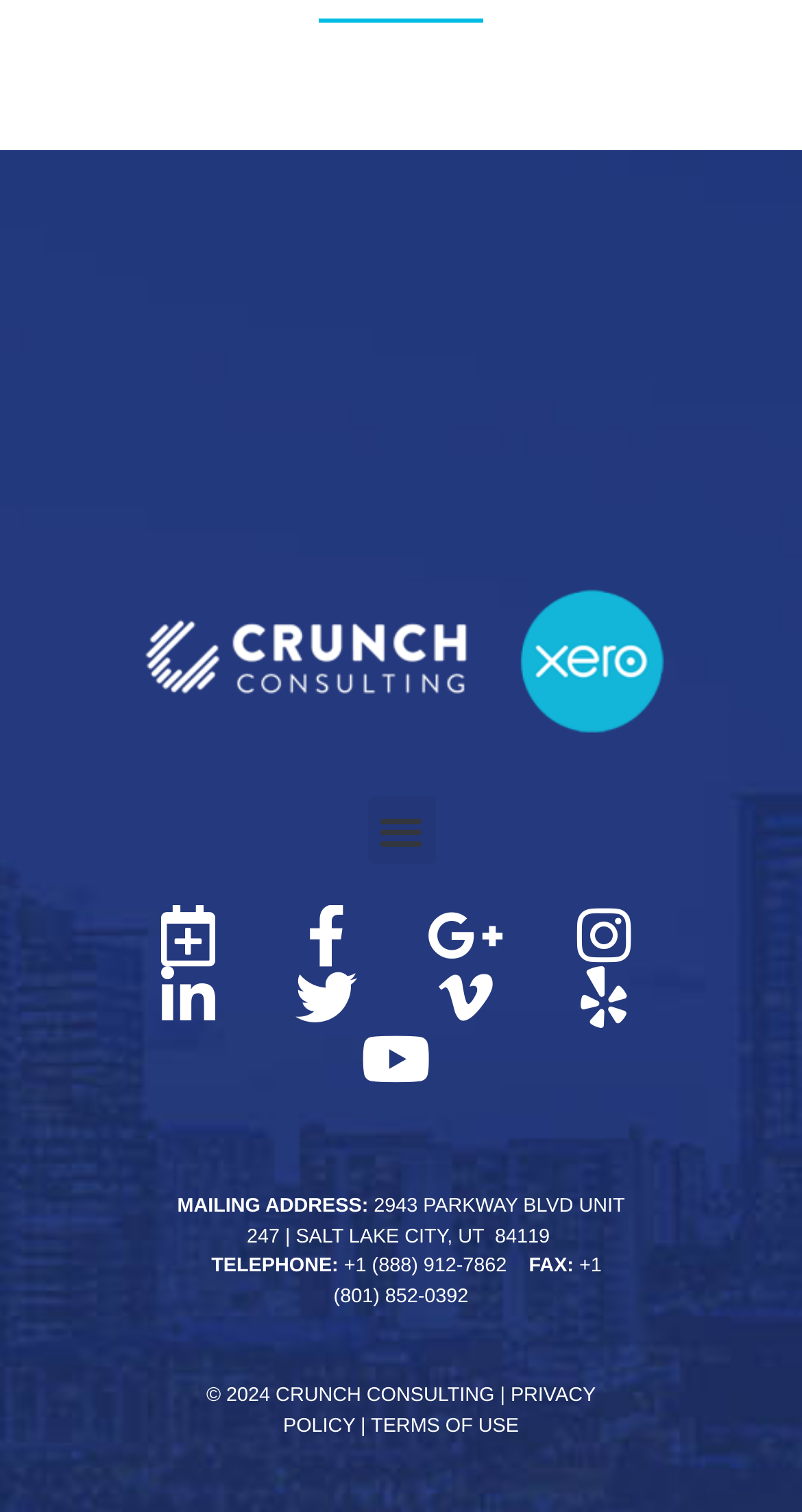What is the mailing address?
Answer with a single word or short phrase according to what you see in the image.

2943 PARKWAY BLVD UNIT 247 | SALT LAKE CITY, UT 84119